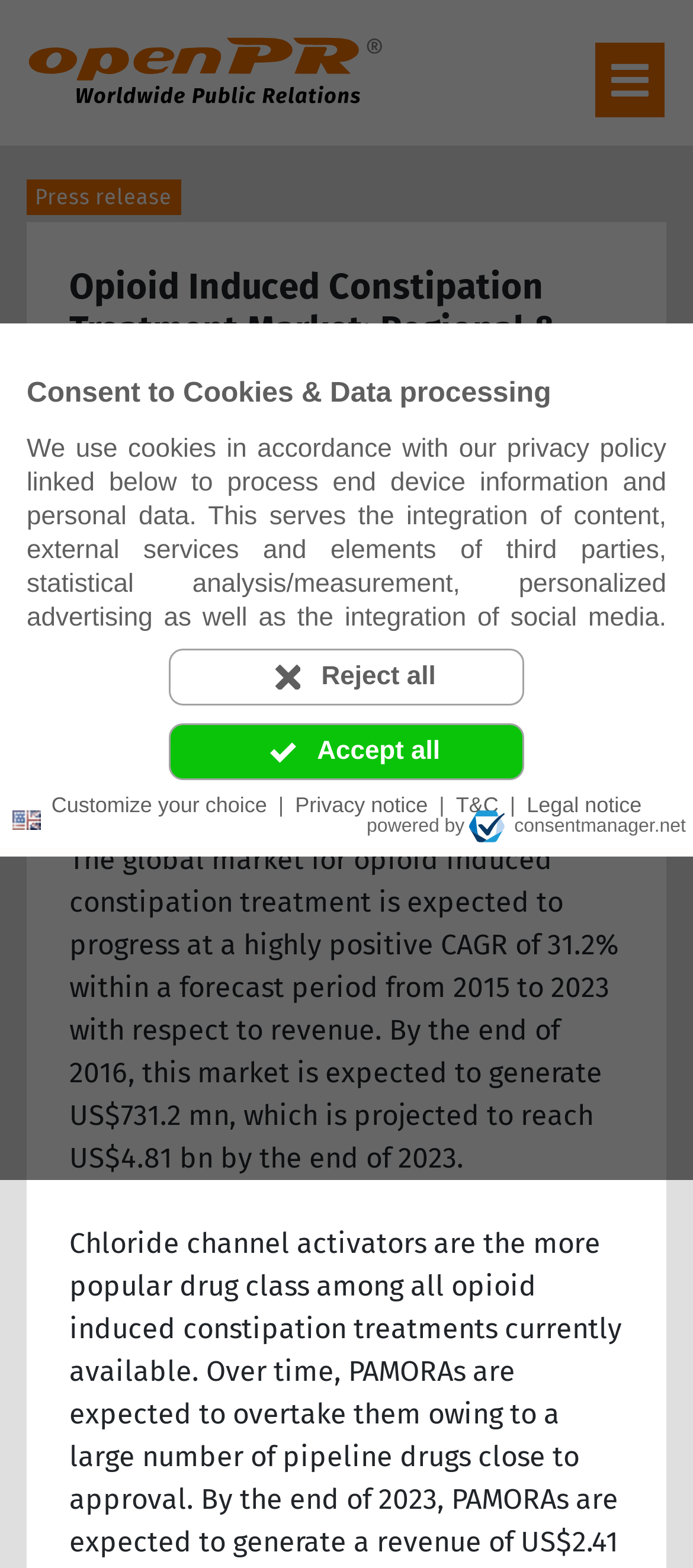Show the bounding box coordinates for the HTML element described as: "T&C".

[0.65, 0.503, 0.727, 0.524]